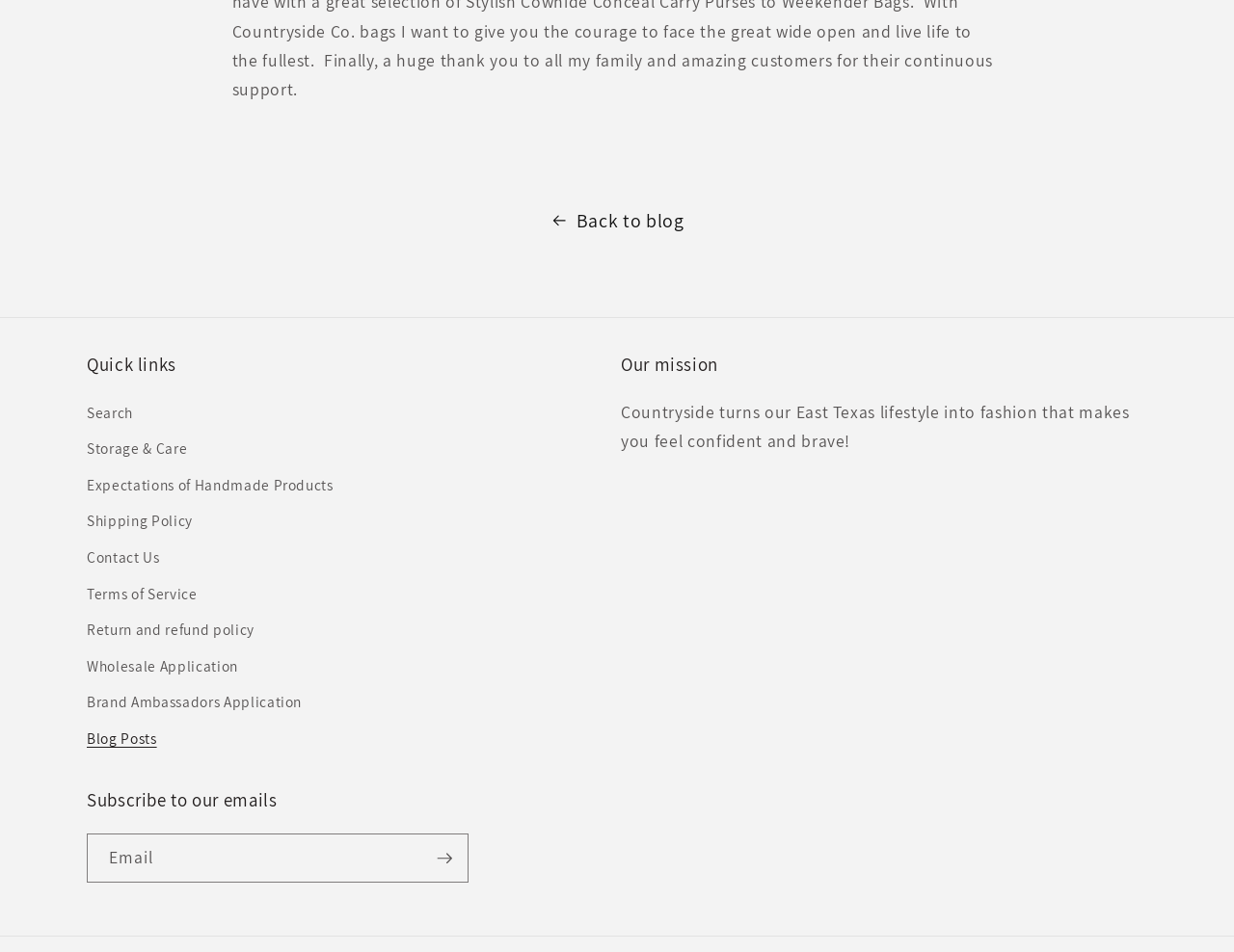Answer the question using only one word or a concise phrase: How many links are under 'Quick links'?

10